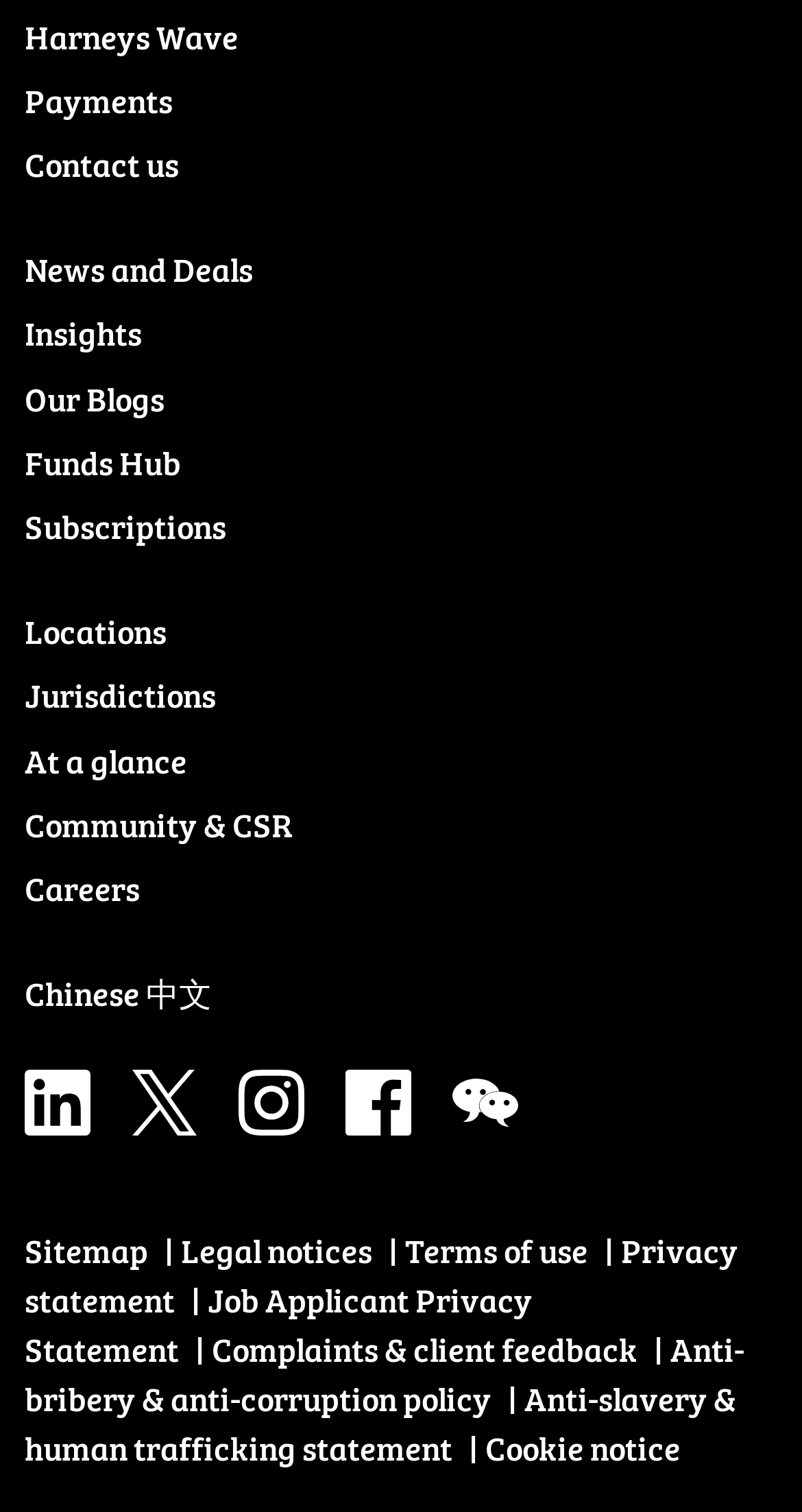Identify the bounding box coordinates for the UI element mentioned here: "facebook". Provide the coordinates as four float values between 0 and 1, i.e., [left, top, right, bottom].

[0.431, 0.726, 0.513, 0.758]